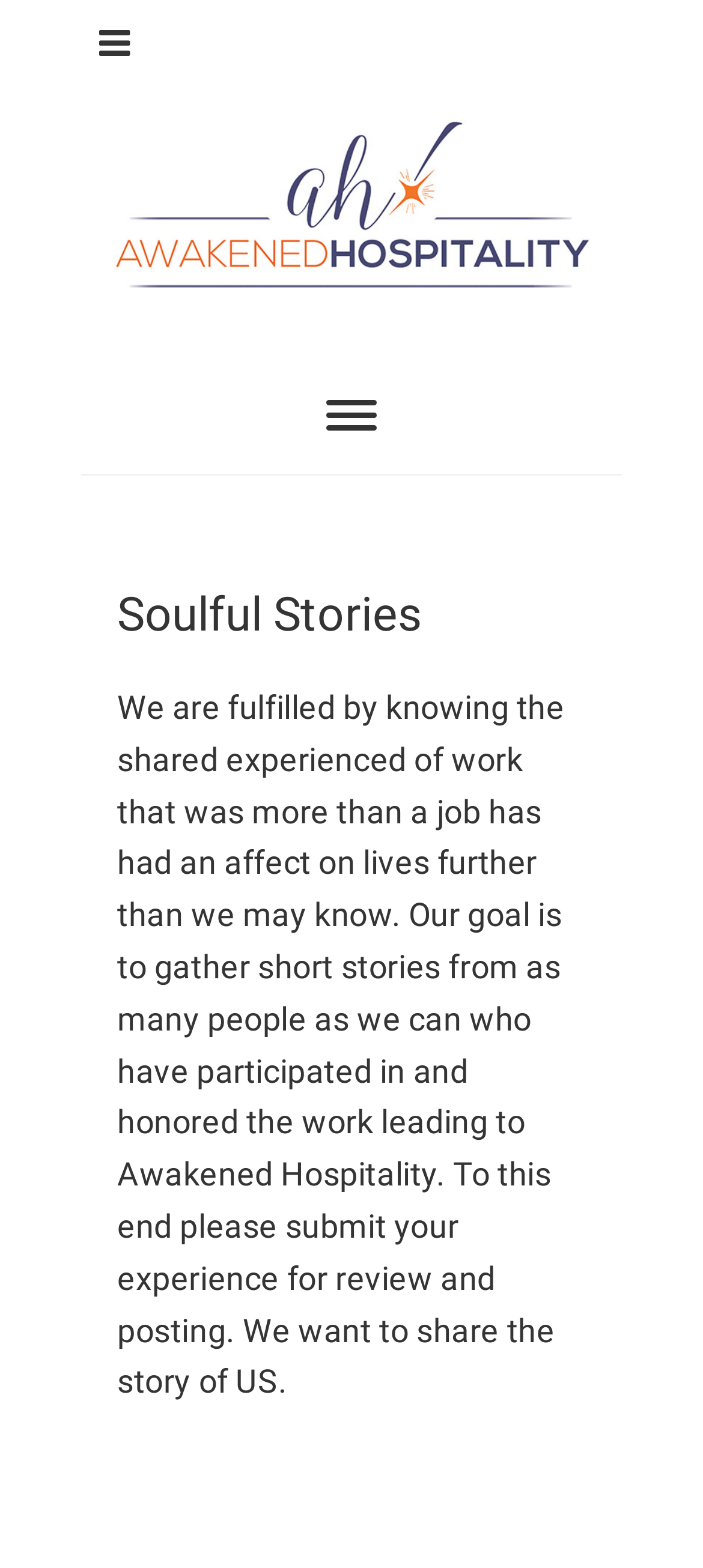What is the tone of the website?
Refer to the image and provide a thorough answer to the question.

The tone of the website can be inferred from the static text 'INSPIRING TRANSFORMATION IN BUSINESS AND IN LIFE' which suggests that the website is intended to be inspiring and uplifting. The overall tone of the website appears to be positive and motivational.